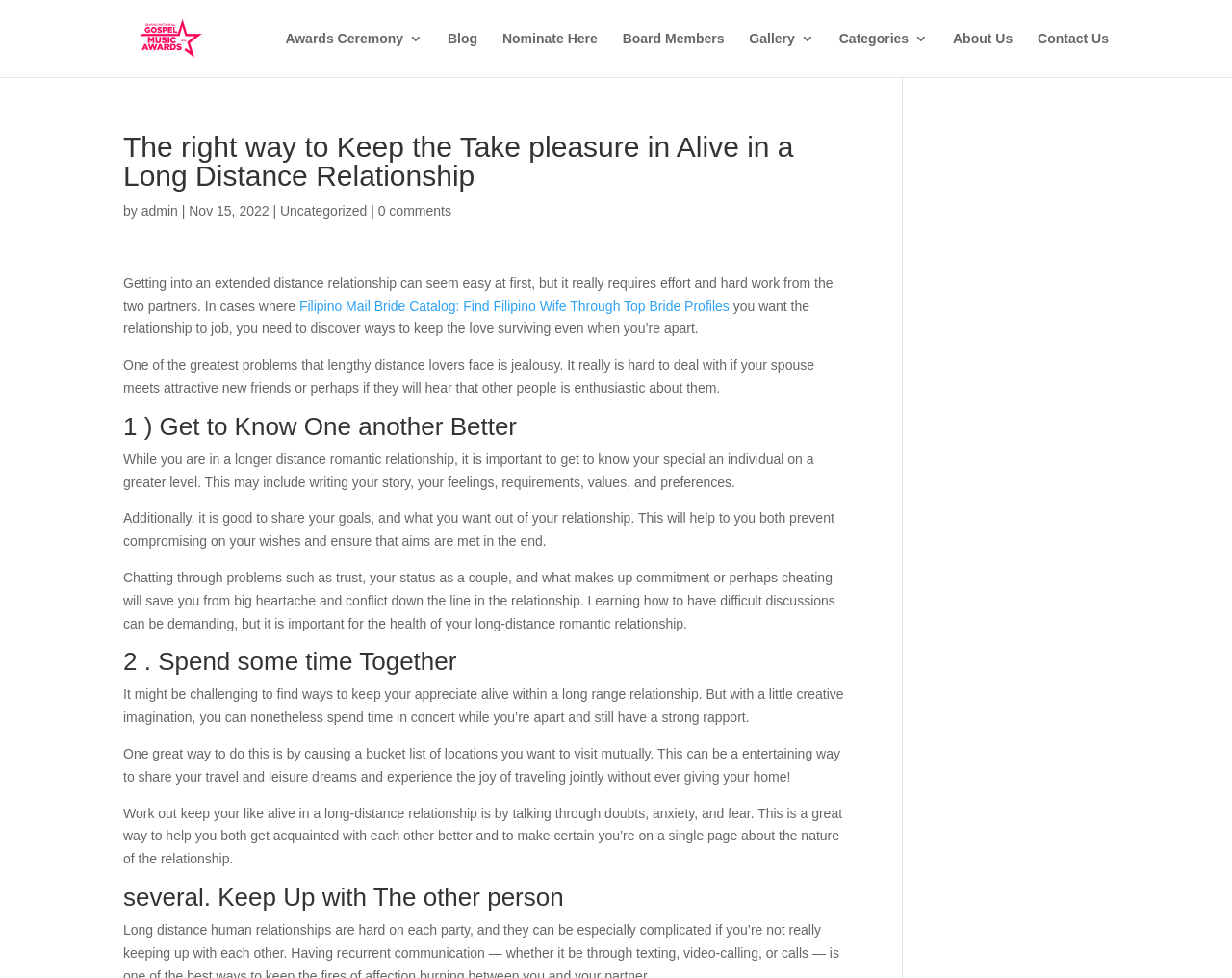Please provide a comprehensive answer to the question based on the screenshot: What is the purpose of making a bucket list of locations?

According to the webpage, making a bucket list of locations is a way to share travel dreams and experience the joy of traveling together without ever leaving home, which can help keep the love alive in a long distance relationship.